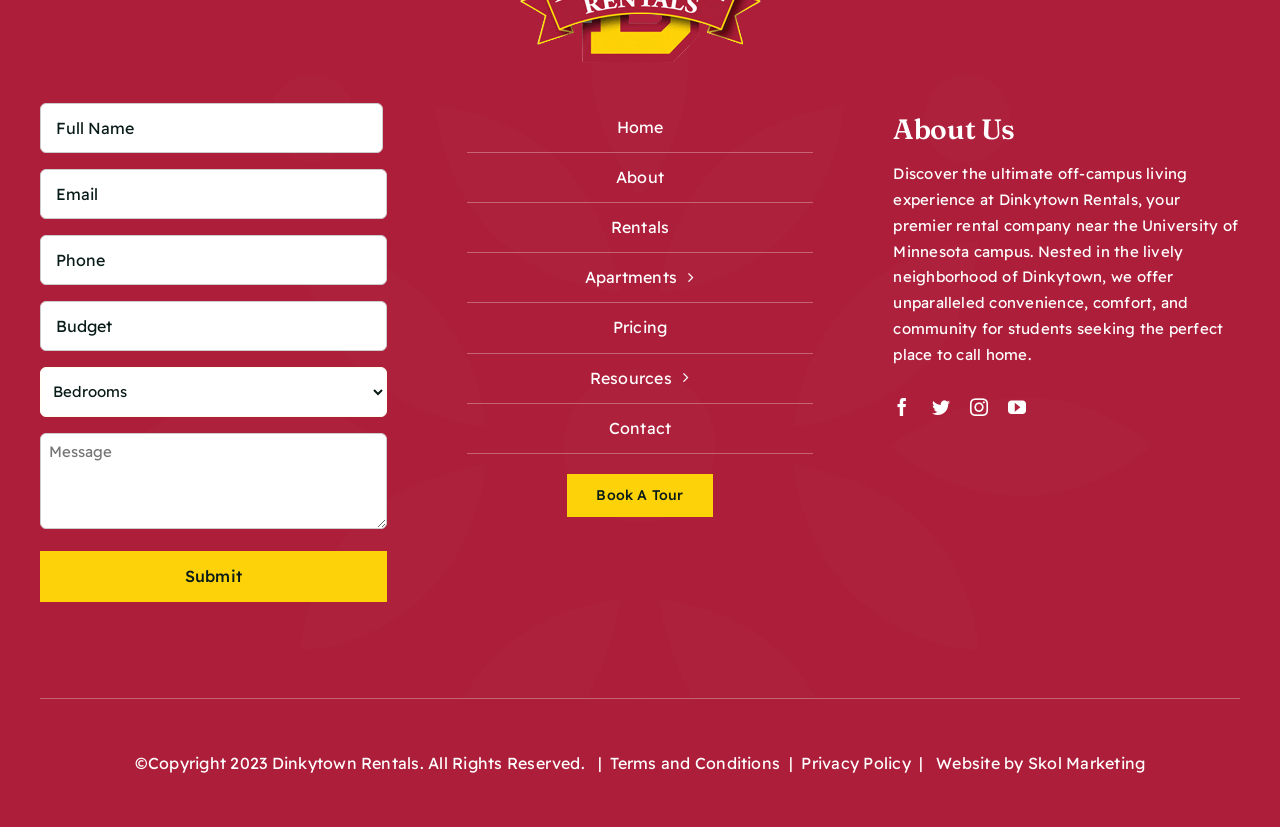From the screenshot, find the bounding box of the UI element matching this description: "name="input_4" placeholder="Phone"". Supply the bounding box coordinates in the form [left, top, right, bottom], each a float between 0 and 1.

[0.031, 0.284, 0.302, 0.344]